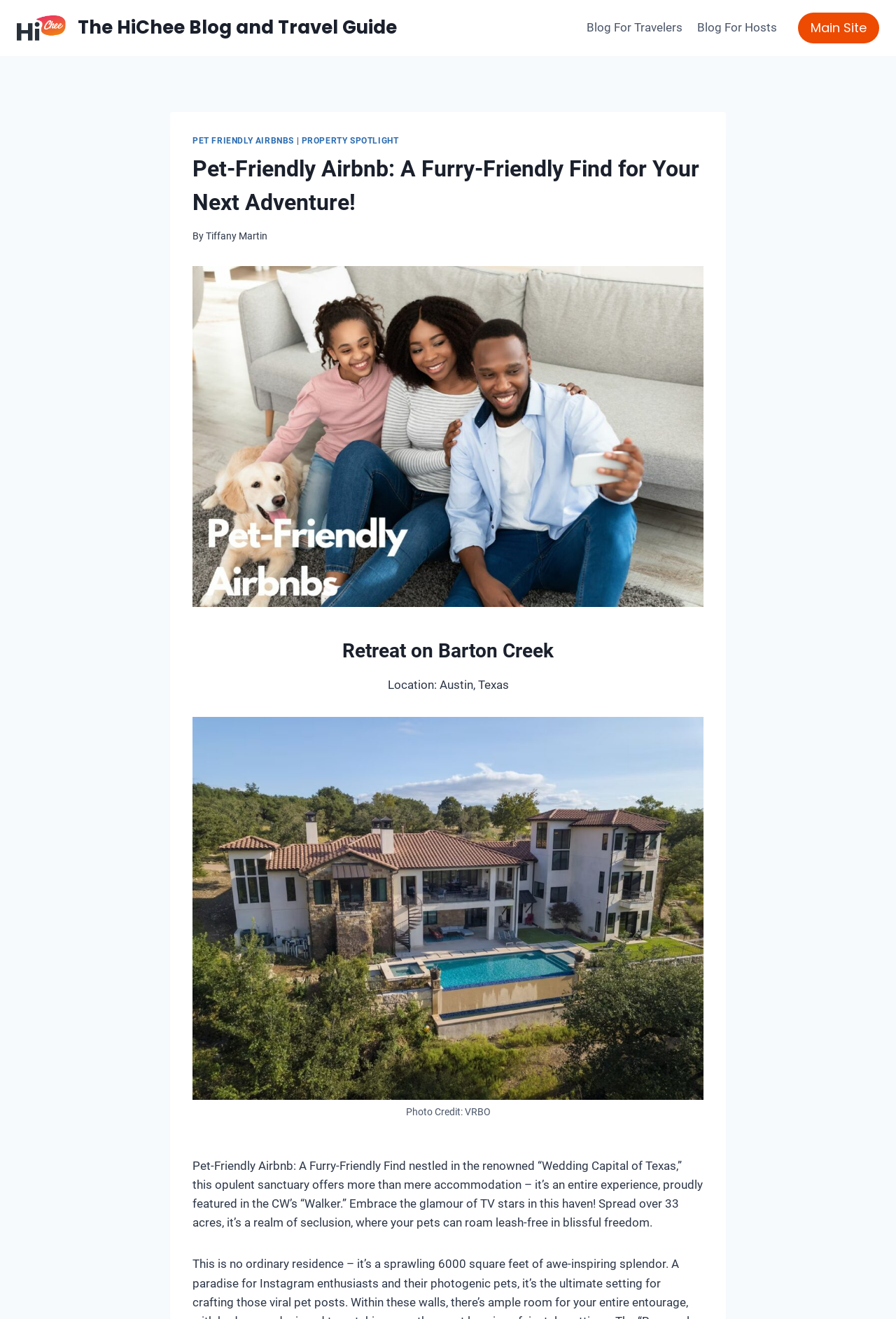Create a detailed summary of the webpage's content and design.

This webpage is about a pet-friendly Airbnb in Austin, Texas, featured on the CW's Walker. At the top left, there is a logo of "The HiChee Blog and Travel Guide" with a link to the blog. Next to it, there is a primary navigation menu with links to "Blog For Travelers" and "Blog For Hosts". On the top right, there is a link to the "Main Site".

Below the navigation menu, there is a header section with a title "Pet-Friendly Airbnb: A Furry-Friendly Find for Your Next Adventure!" and a subtitle "By Tiffany Martin". The title is followed by a large image that takes up most of the width of the page.

Under the image, there is a section with a heading "Retreat on Barton Creek" and a subheading "Location: Austin, Texas". This section is followed by another image that takes up most of the width of the page, showing a relaxing scene with a jacuzzi, balconies, and a pool. Below the image, there is a photo credit "Photo Credit: VRBO".

Finally, there is a paragraph of text that describes the pet-friendly Airbnb, emphasizing its opulence, seclusion, and freedom for pets to roam leash-free. The text also mentions that the Airbnb was featured on the CW's Walker.